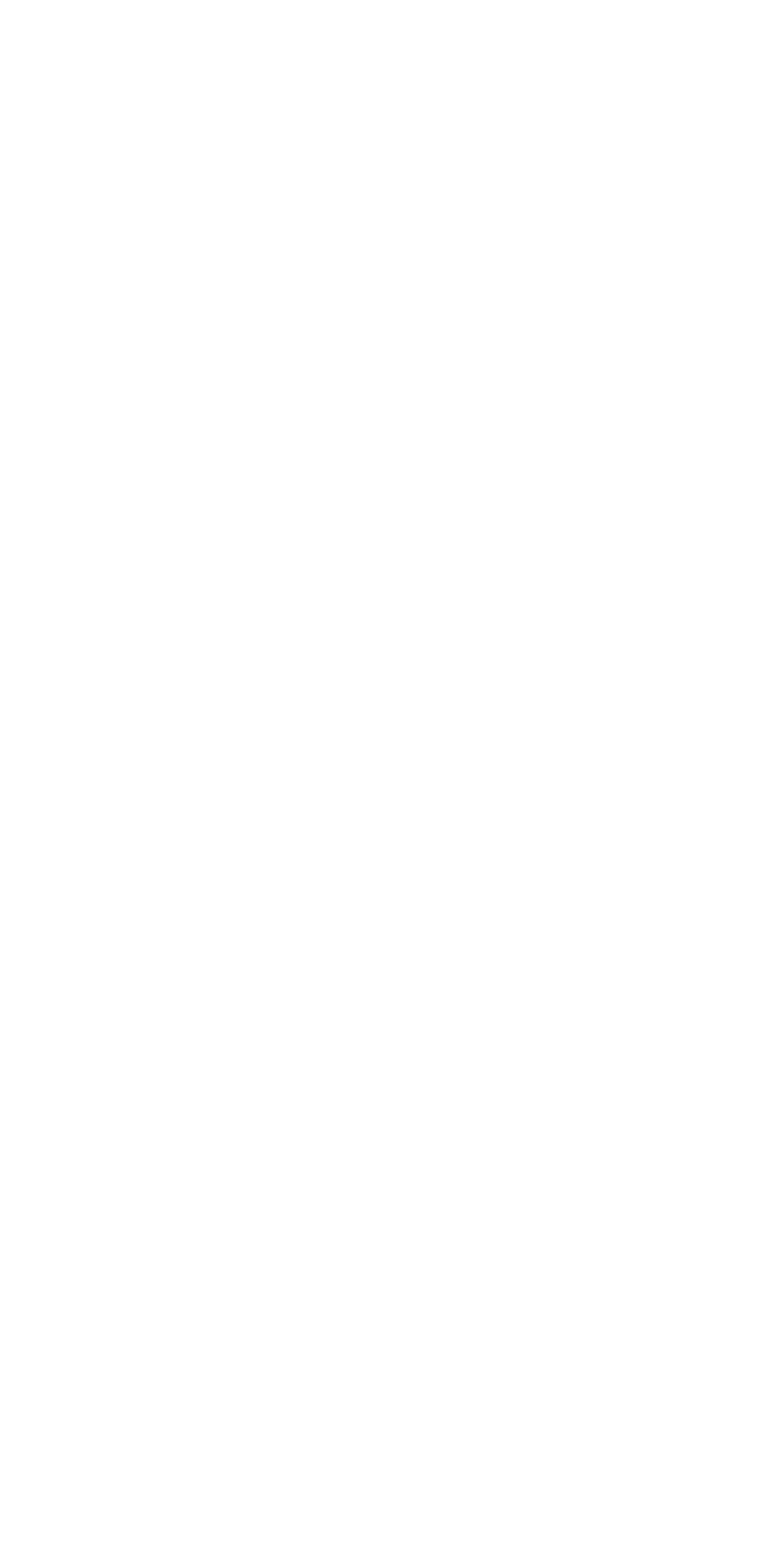Determine the bounding box coordinates of the clickable element to achieve the following action: 'Check Facebook page'. Provide the coordinates as four float values between 0 and 1, formatted as [left, top, right, bottom].

[0.139, 0.373, 0.206, 0.407]